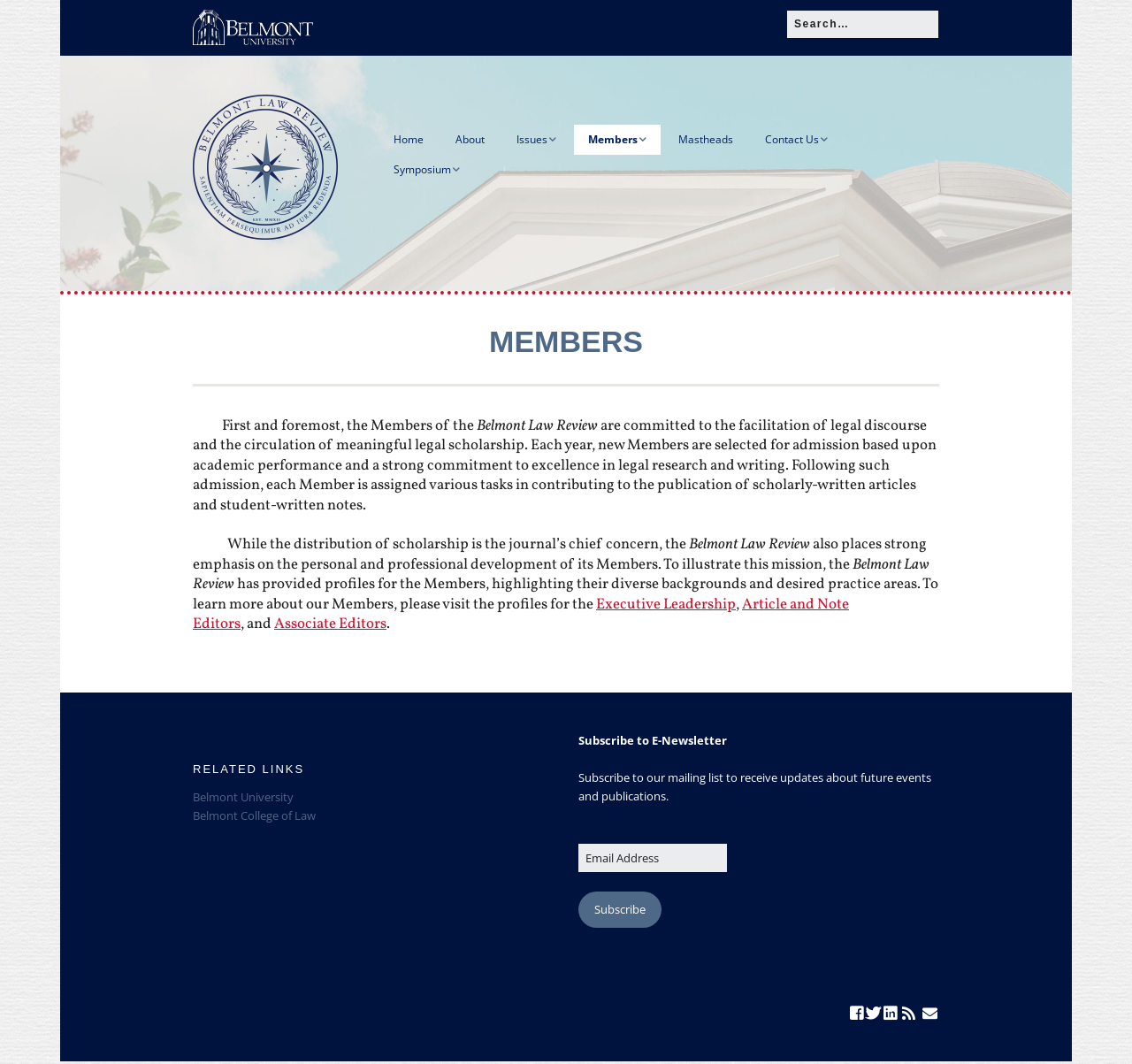Please specify the bounding box coordinates in the format (top-left x, top-left y, bottom-right x, bottom-right y), with all values as floating point numbers between 0 and 1. Identify the bounding box of the UI element described by: Mastheads

[0.587, 0.117, 0.66, 0.145]